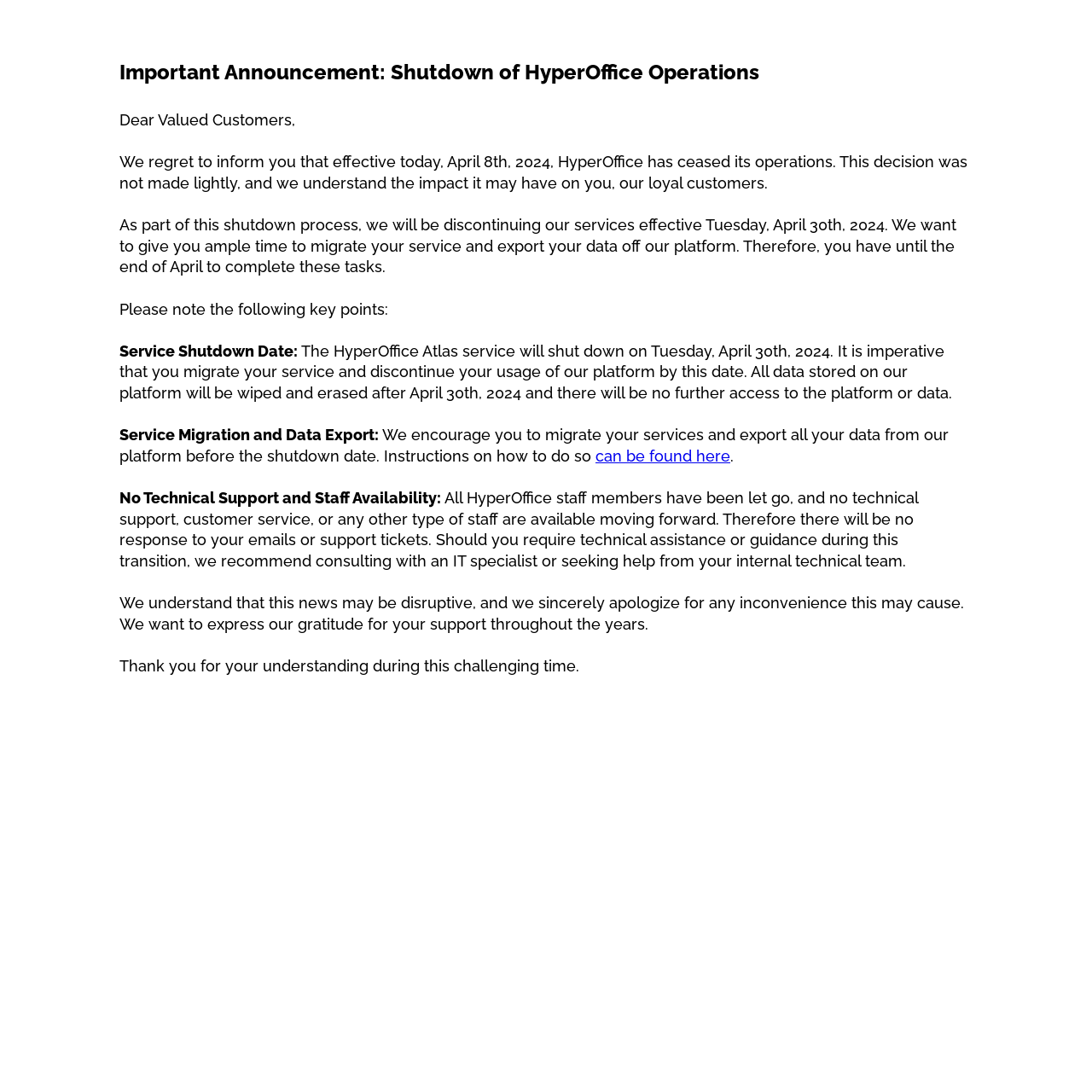Give a concise answer using only one word or phrase for this question:
What is the purpose of the provided instructions?

To help migrate services and export data